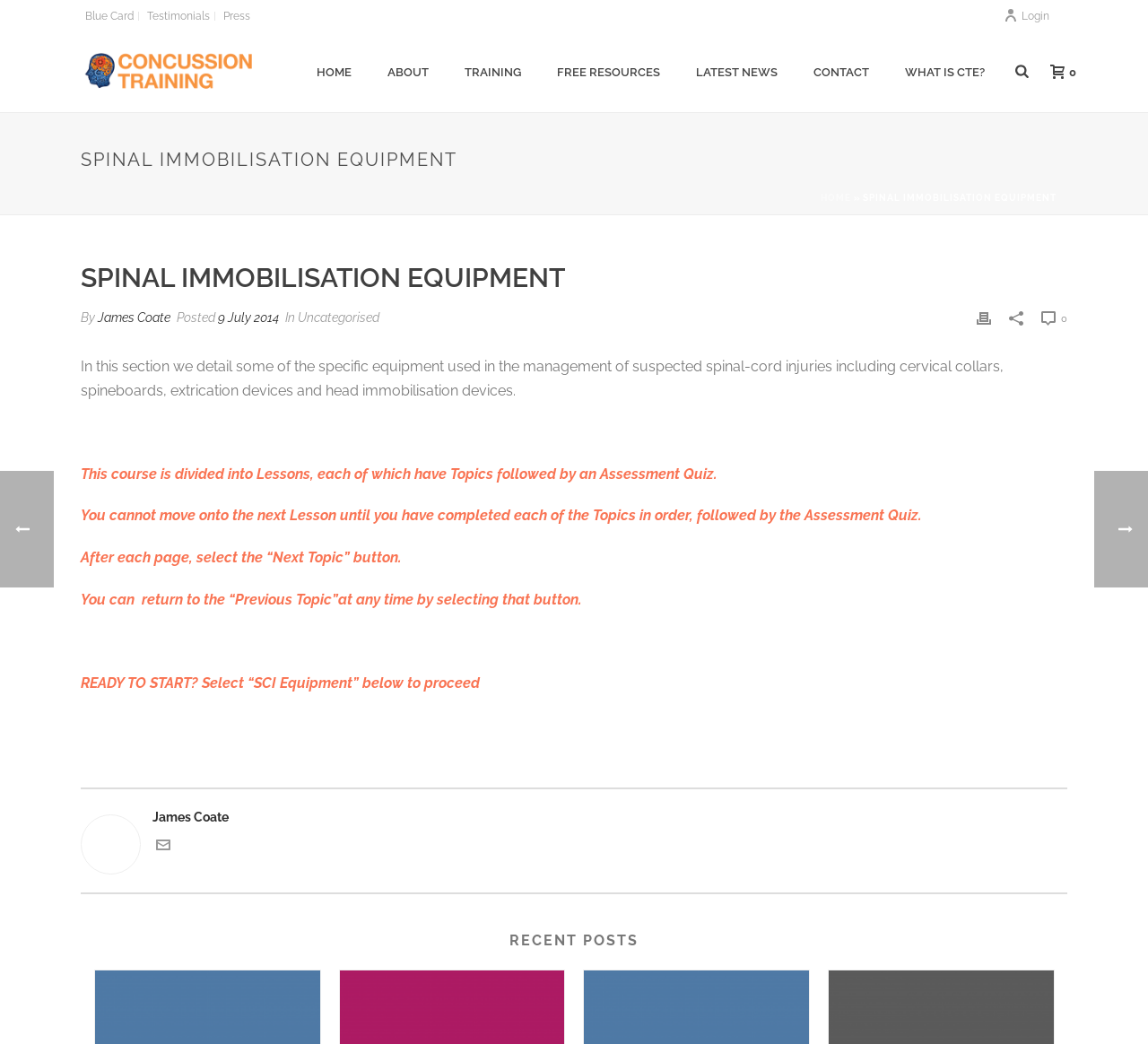Present a detailed account of what is displayed on the webpage.

The webpage is about spinal immobilization equipment, specifically detailing the equipment used in managing suspected spinal-cord injuries. At the top, there are several links, including "Blue Card", "Testimonials", "Press", and "Login", which is accompanied by a small image. Below these links, there is a navigation menu with options like "HOME", "ABOUT", "TRAINING", "FREE RESOURCES", "LATEST NEWS", "CONTACT", and "WHAT IS CTE?".

The main content of the page is divided into sections. The first section has a heading "SPINAL IMMOBILISATION EQUIPMENT" and a brief introduction to the topic. Below this, there is a section with the author's name, "James Coate", and the date "9 July 2014". 

The main content of the page is a series of paragraphs explaining how the course is structured, with instructions on how to navigate through the lessons and topics. There are five paragraphs in total, with the last one encouraging the user to start the course.

On the right side of the page, there is a section with a heading "RECENT POSTS". At the bottom of the page, there are two small images, one on the left and one on the right. There are also several other small images scattered throughout the page, likely used as icons or buttons.